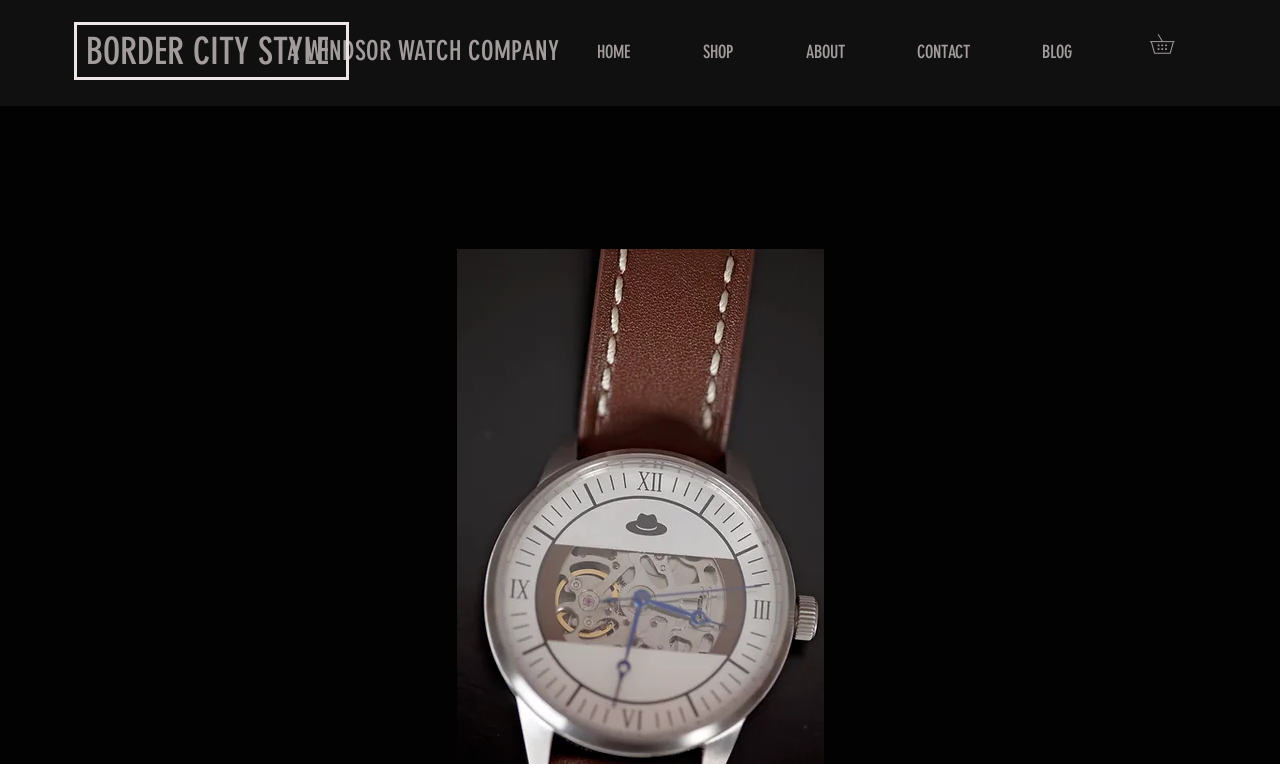Bounding box coordinates are specified in the format (top-left x, top-left y, bottom-right x, bottom-right y). All values are floating point numbers bounded between 0 and 1. Please provide the bounding box coordinate of the region this sentence describes: Facebook

None